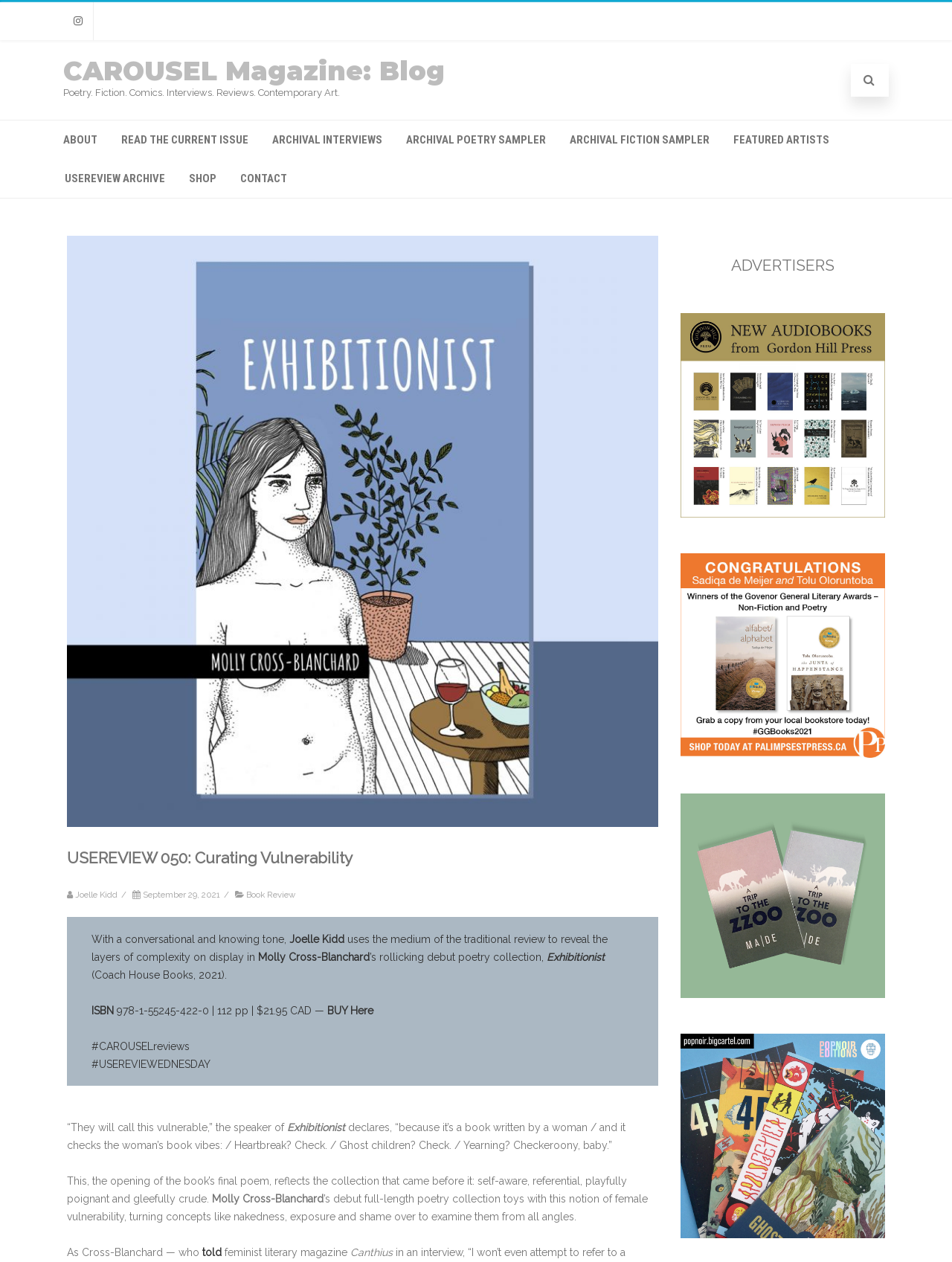Detail the various sections and features of the webpage.

This webpage is the blog of CAROUSEL Magazine, featuring a book review titled "USEREVIEW 050: Curating Vulnerability". At the top, there are several links to social media platforms, including Instagram, and a navigation menu with links to "ABOUT", "READ THE CURRENT ISSUE", "ARCHIVAL INTERVIEWS", and more.

Below the navigation menu, there is a header section with the title "CAROUSEL Magazine: Blog" and a subtitle "Poetry. Fiction. Comics. Interviews. Reviews. Contemporary Art." On the right side of the header section, there is a search icon.

The main content of the webpage is a book review of "Exhibitionist" by Molly Cross-Blanchard. The review is written by Joelle Kidd and is divided into several paragraphs. The review discusses the themes of vulnerability, nakedness, exposure, and shame in the poetry collection.

On the right side of the webpage, there are several advertisements, each with an image and a link. At the bottom of the webpage, there are links to "USEREVIEW ARCHIVE", "SHOP", and "CONTACT".

Throughout the webpage, there are several headings, links, and static text elements, including the title of the book review, the author's name, and the publication details of the book. The webpage also features several images, including a figure with an image and a link.